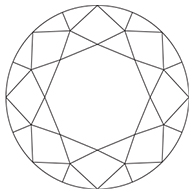What is the purpose of the diagram?
From the image, respond with a single word or phrase.

Educate consumers on diamond quality